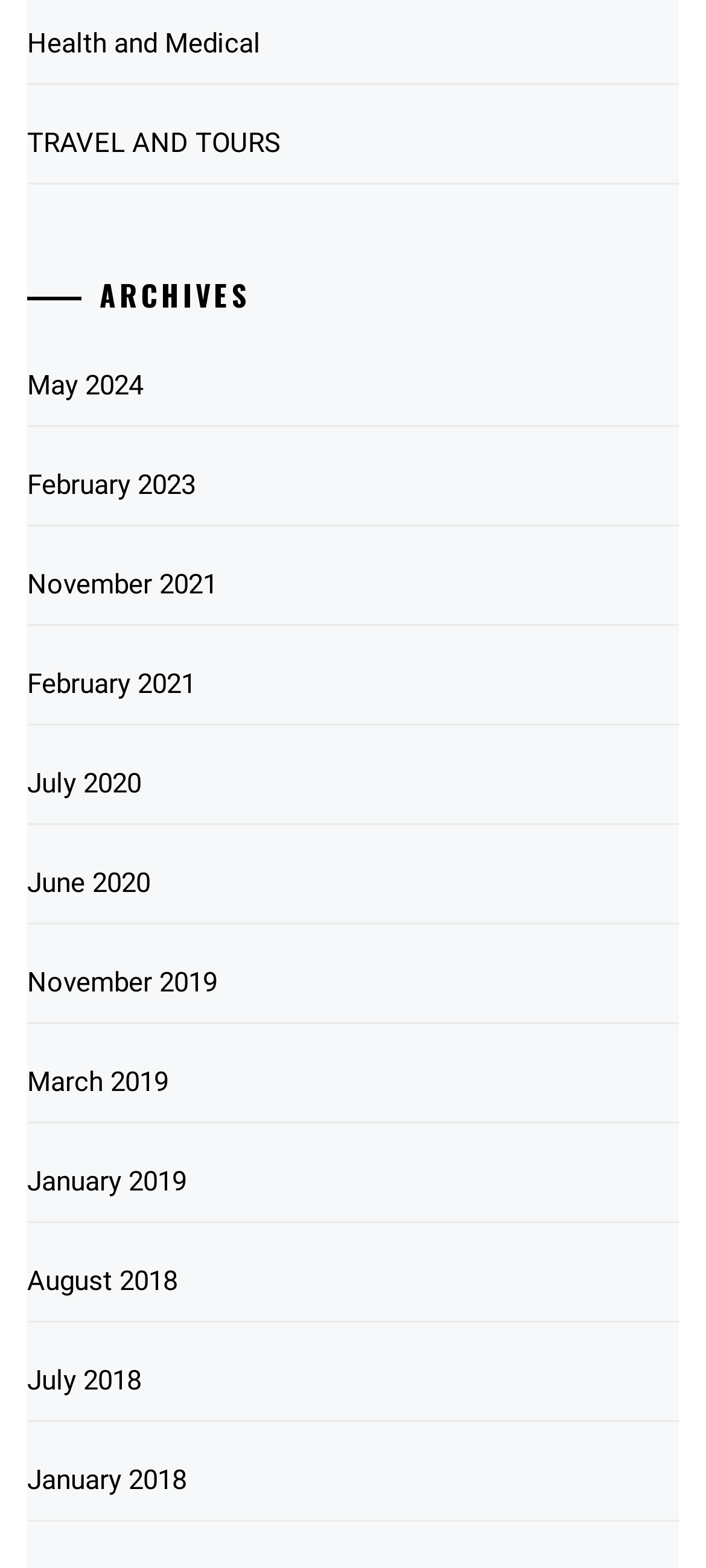Bounding box coordinates are specified in the format (top-left x, top-left y, bottom-right x, bottom-right y). All values are floating point numbers bounded between 0 and 1. Please provide the bounding box coordinate of the region this sentence describes: January 2018

[0.038, 0.918, 0.962, 0.97]